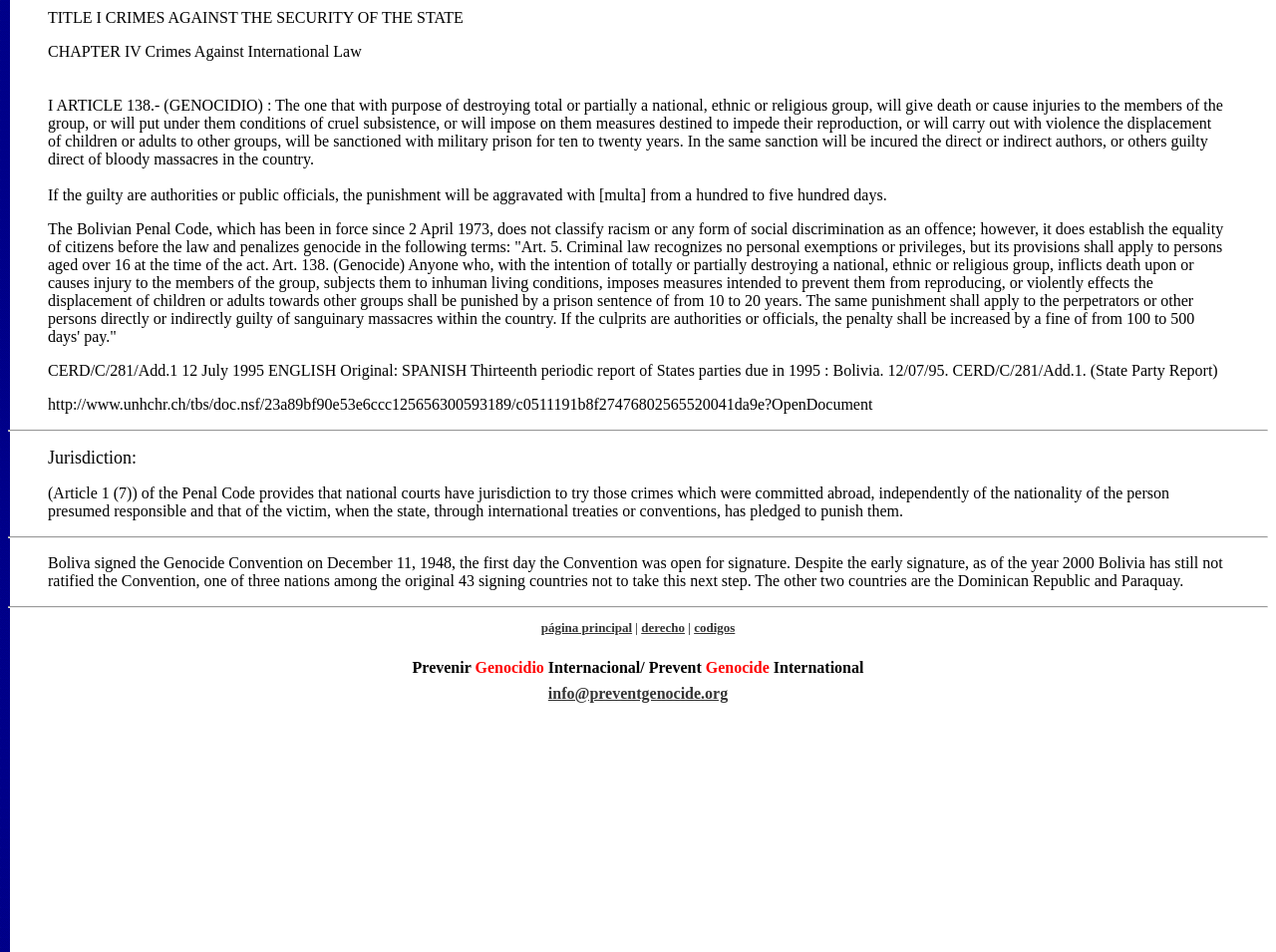Using the provided description: "codigos", find the bounding box coordinates of the corresponding UI element. The output should be four float numbers between 0 and 1, in the format [left, top, right, bottom].

[0.544, 0.651, 0.576, 0.667]